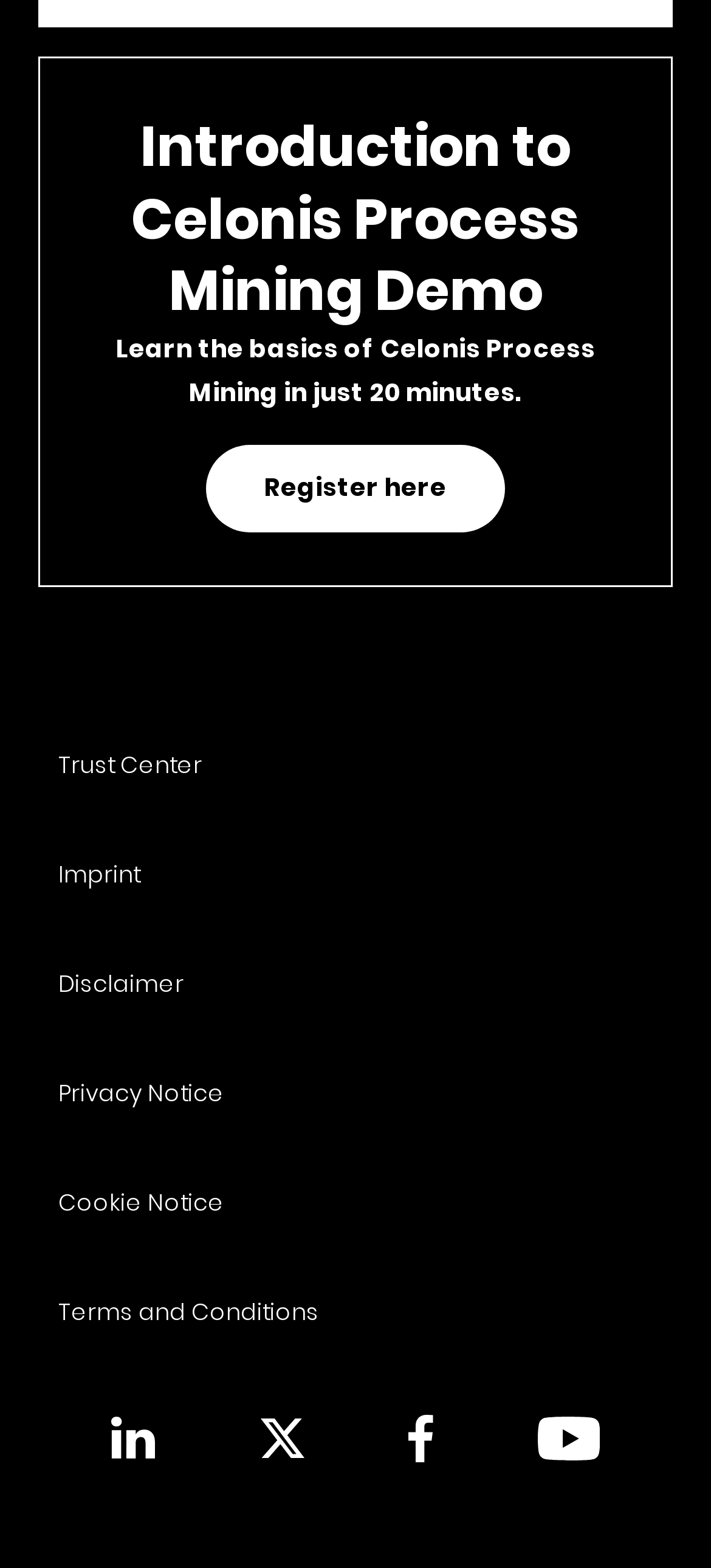What is the purpose of the 'Register here' link?
Using the image as a reference, answer the question with a short word or phrase.

To register for Celonis Process Mining Demo